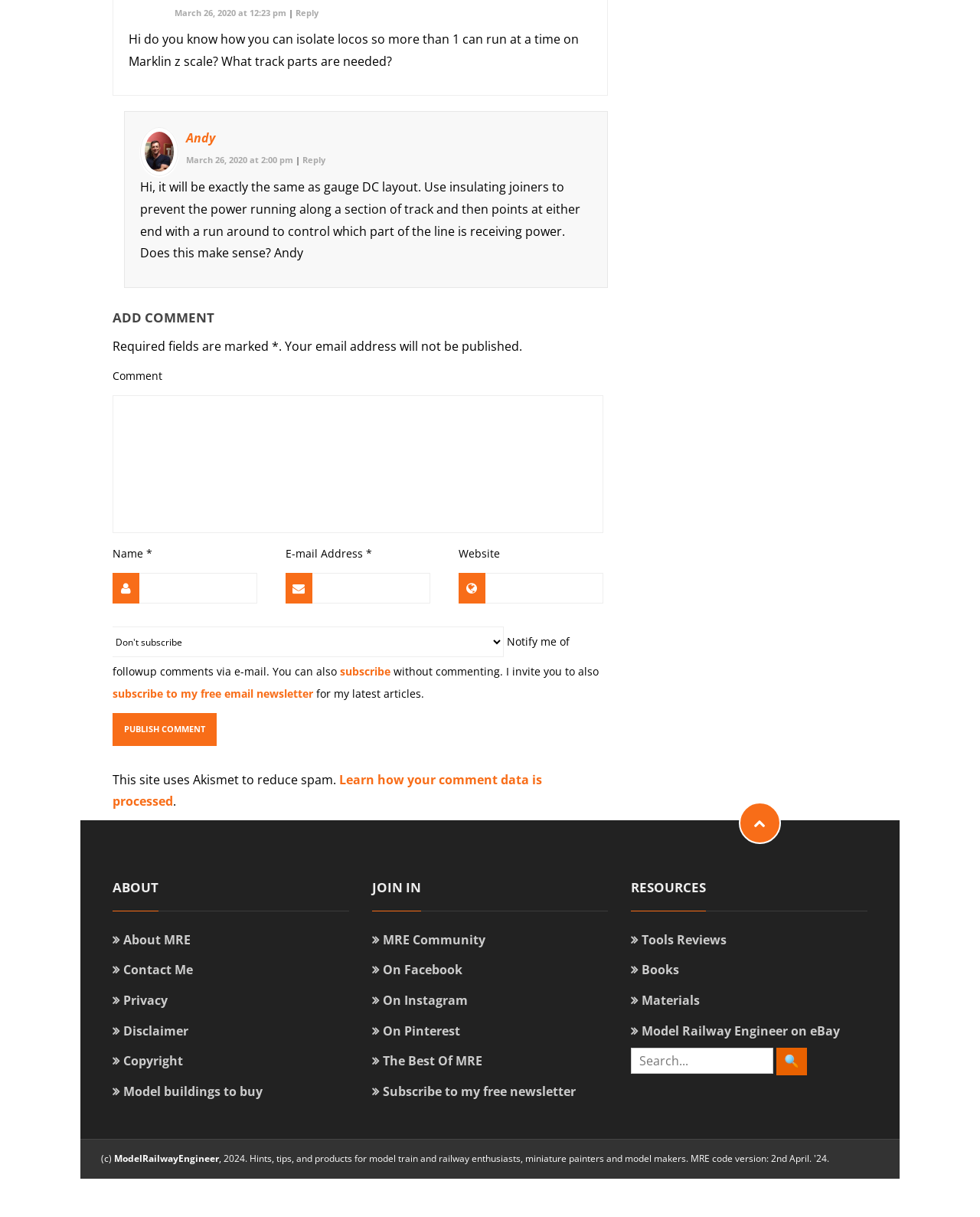Who replied to Tim N?
Provide an in-depth and detailed explanation in response to the question.

By examining the comment section, it can be seen that Andy replied to Tim N, as indicated by the text 'Reply to Tim N' and the subsequent comment from Andy.